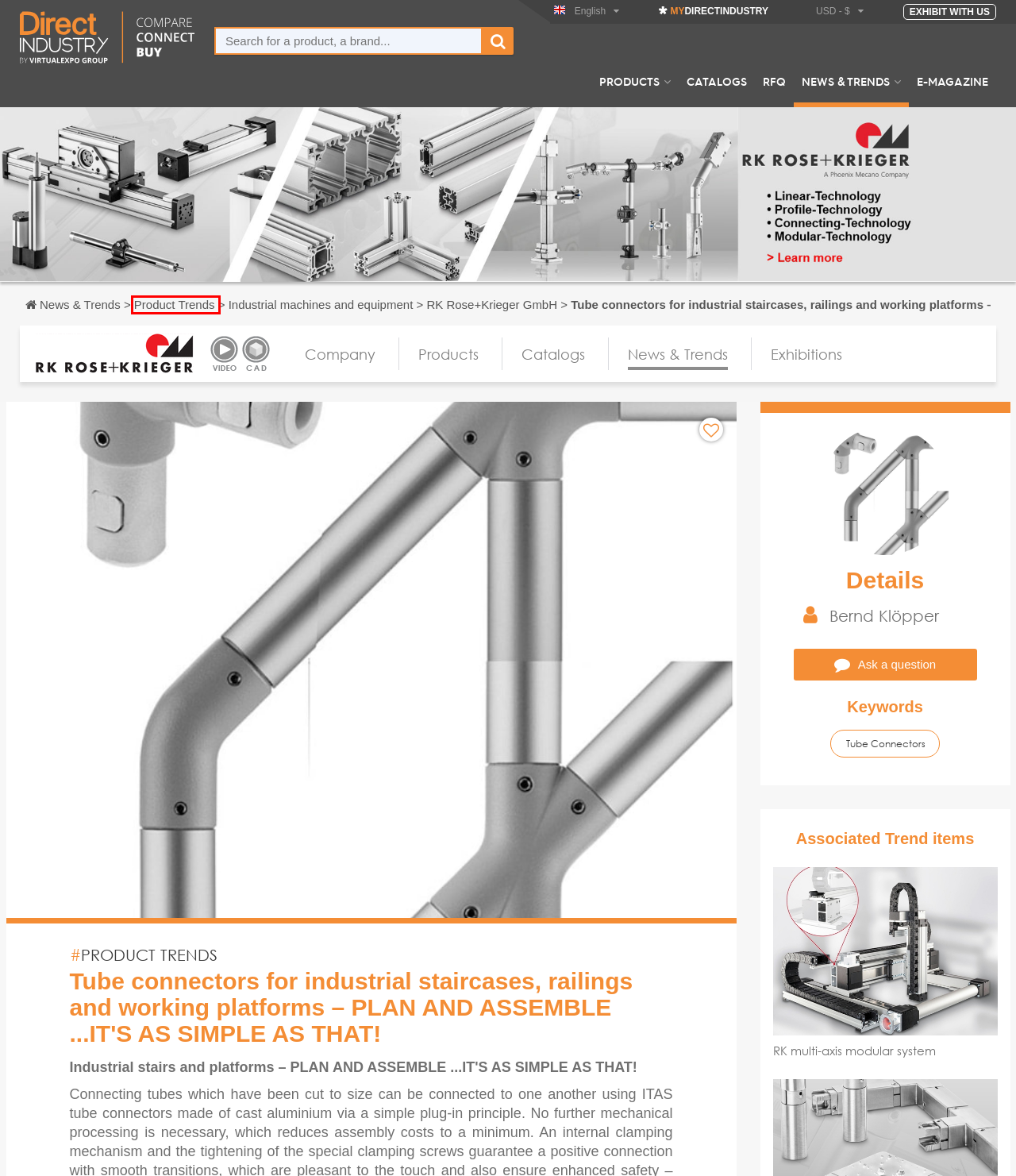Please examine the screenshot provided, which contains a red bounding box around a UI element. Select the webpage description that most accurately describes the new page displayed after clicking the highlighted element. Here are the candidates:
A. RK Rose+Krieger GmbH company News and Trends items
B. Product Trends - New Products and Trends in Industry
C. All RK Rose+Krieger GmbH catalogs and technical brochures
D. Tube connector - All industrial manufacturers
E. RK Rose+Krieger GmbH - Information and distributors around the world - Directindustry
F. RK multi-axis modular system - Potsdamer Str. 9, 32423 Minden, Germany - RK Rose+Krieger GmbH
G. All About Automation Straubing 2024 - RK Rose+Krieger GmbH - Industrial Tradeshows
H. Industrial machines and equipment - Product Trends - Products and Trends in Industry

B